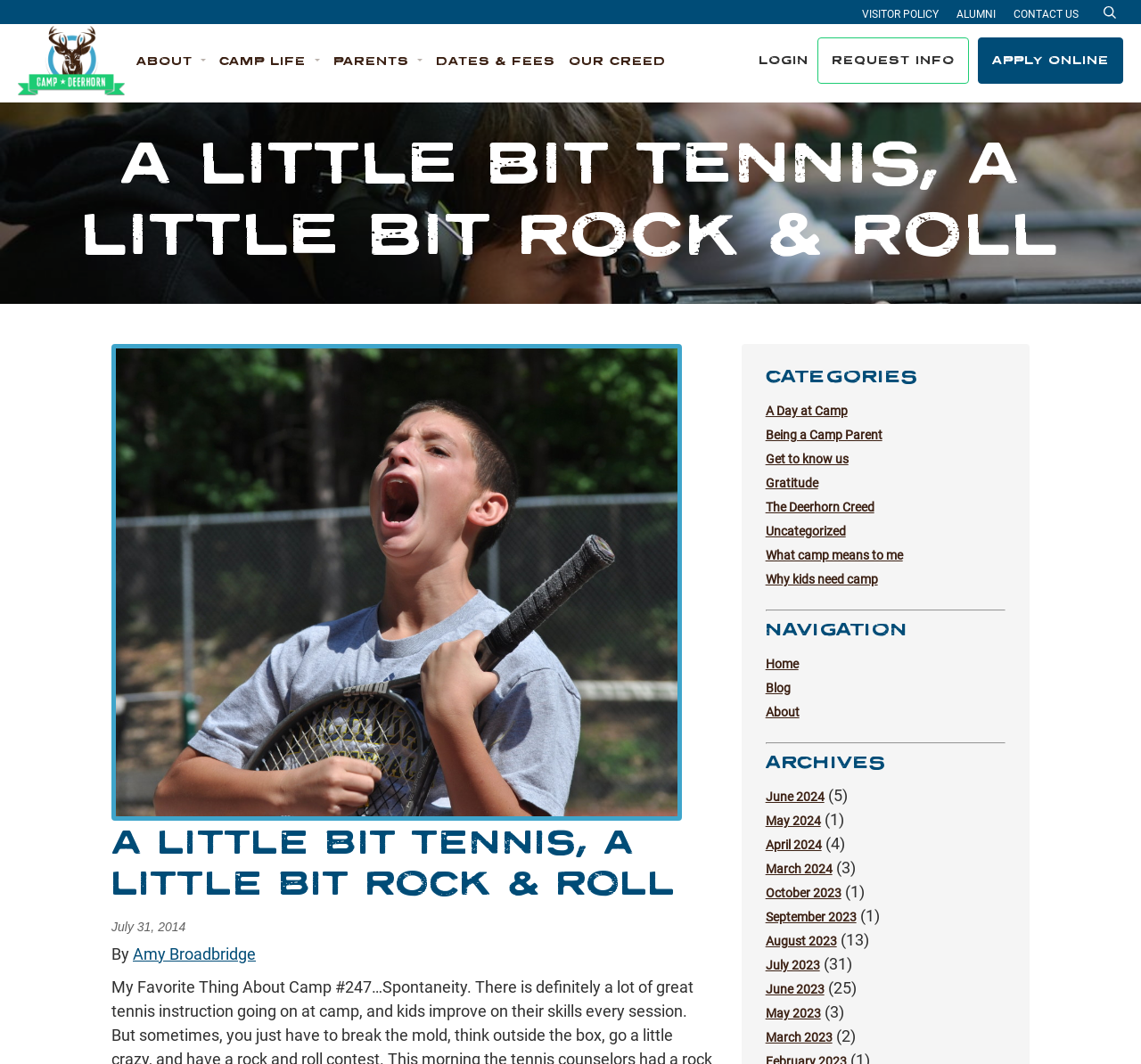Determine the bounding box coordinates for the area that should be clicked to carry out the following instruction: "Click on the 'Home' link".

None